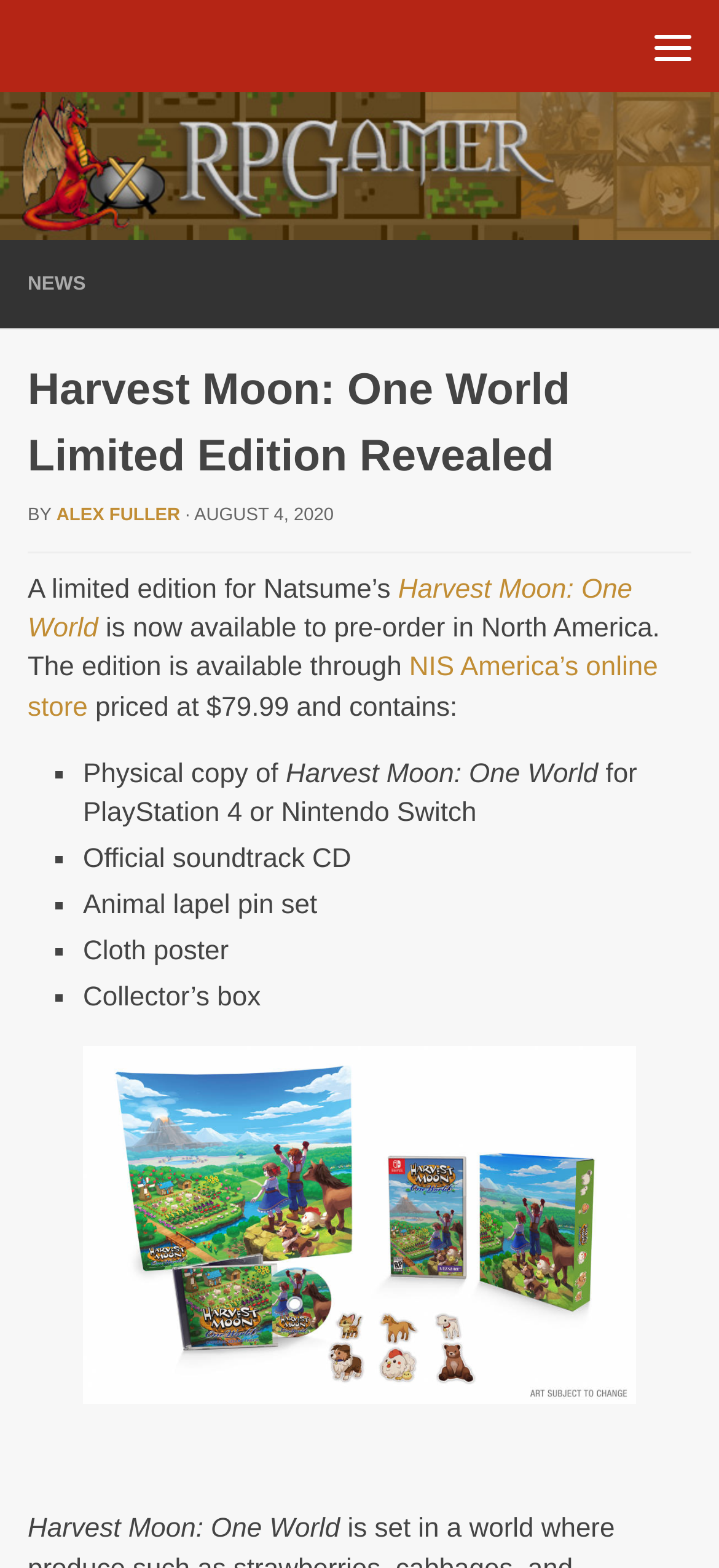Who is the author of the news article?
Provide a thorough and detailed answer to the question.

I found the answer by looking at the text content of the webpage, specifically the link 'ALEX FULLER' which is mentioned as the author of the news article.